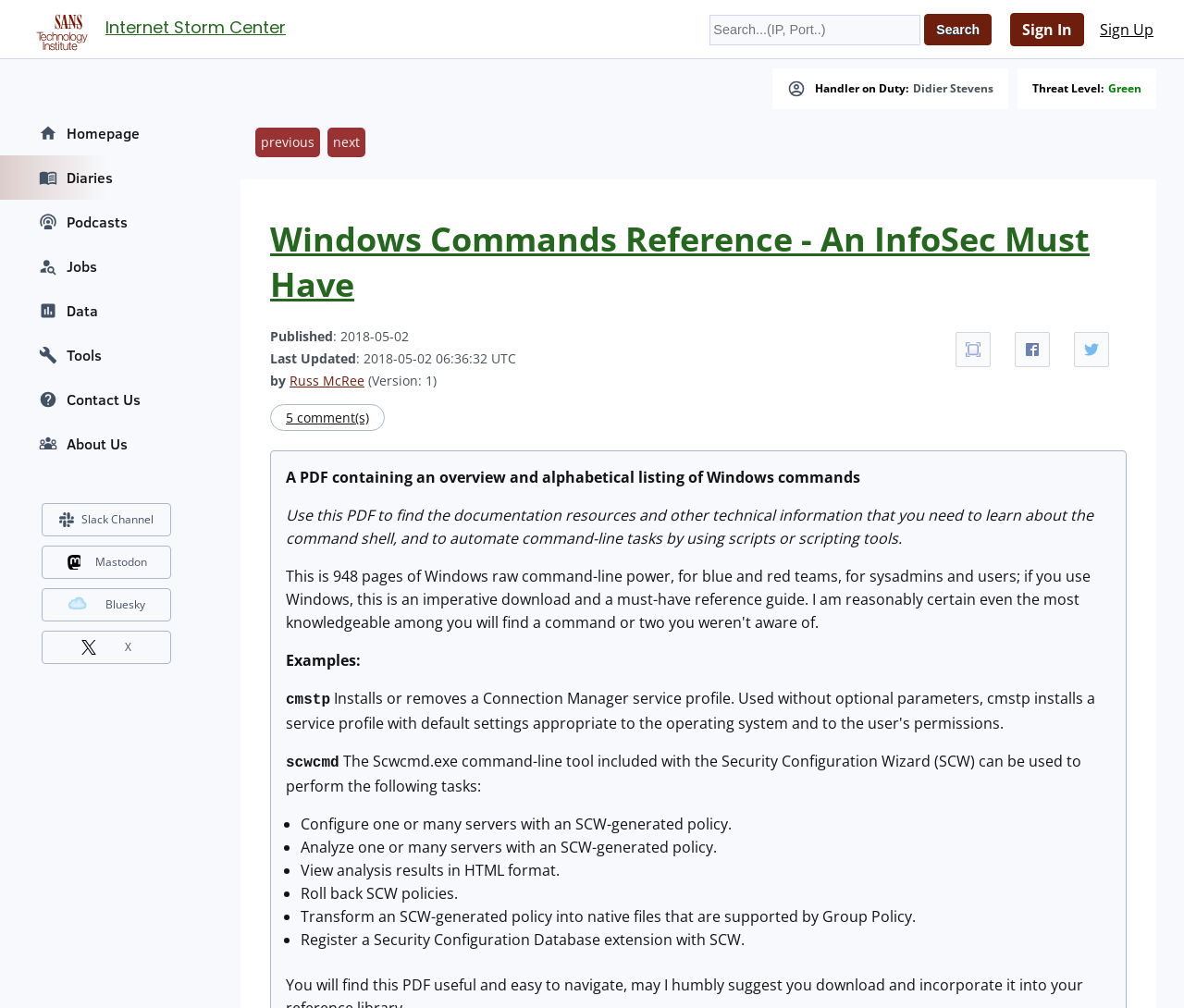Identify the bounding box coordinates for the region to click in order to carry out this instruction: "Read the article by Russ McRee". Provide the coordinates using four float numbers between 0 and 1, formatted as [left, top, right, bottom].

[0.245, 0.369, 0.308, 0.386]